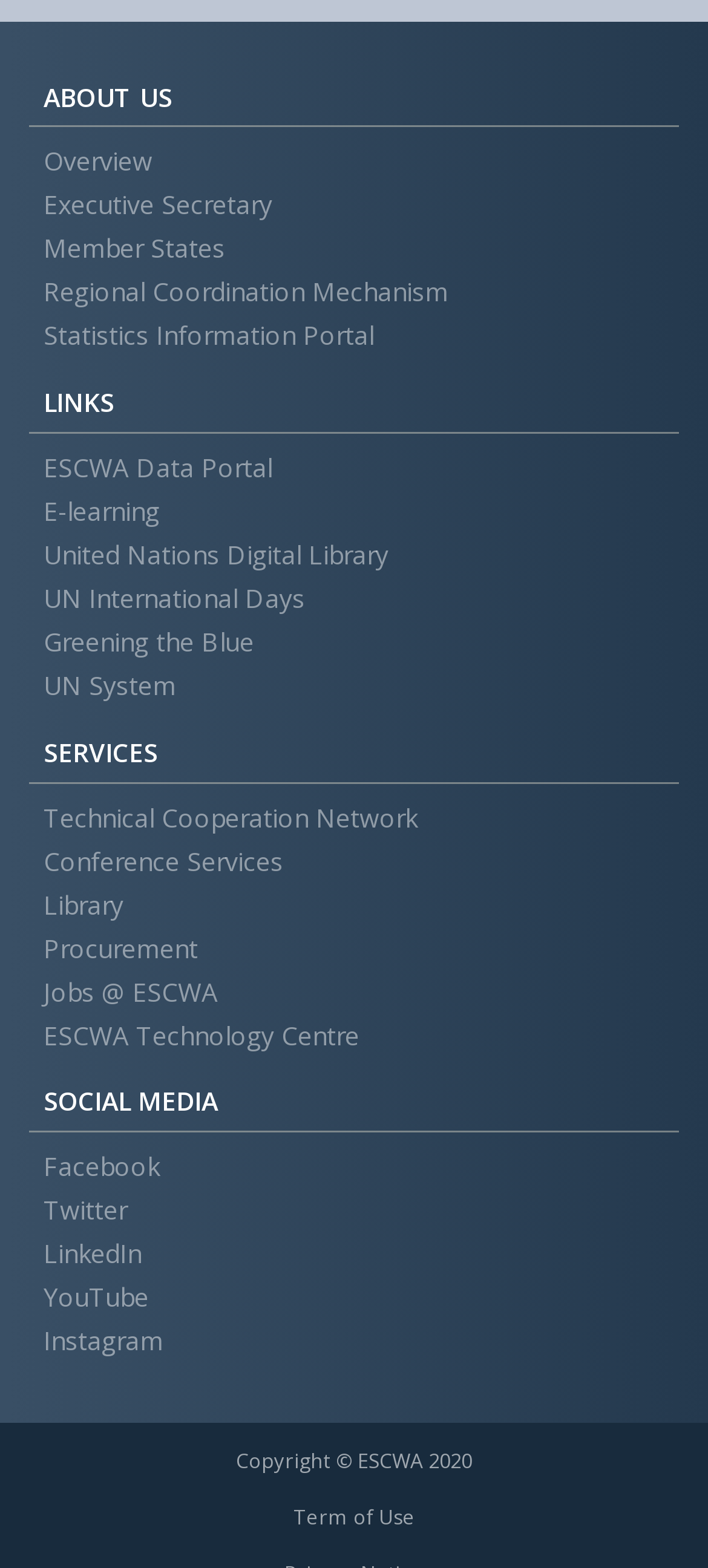Provide the bounding box coordinates of the area you need to click to execute the following instruction: "Access the ESCWA Data Portal".

[0.041, 0.285, 0.959, 0.313]